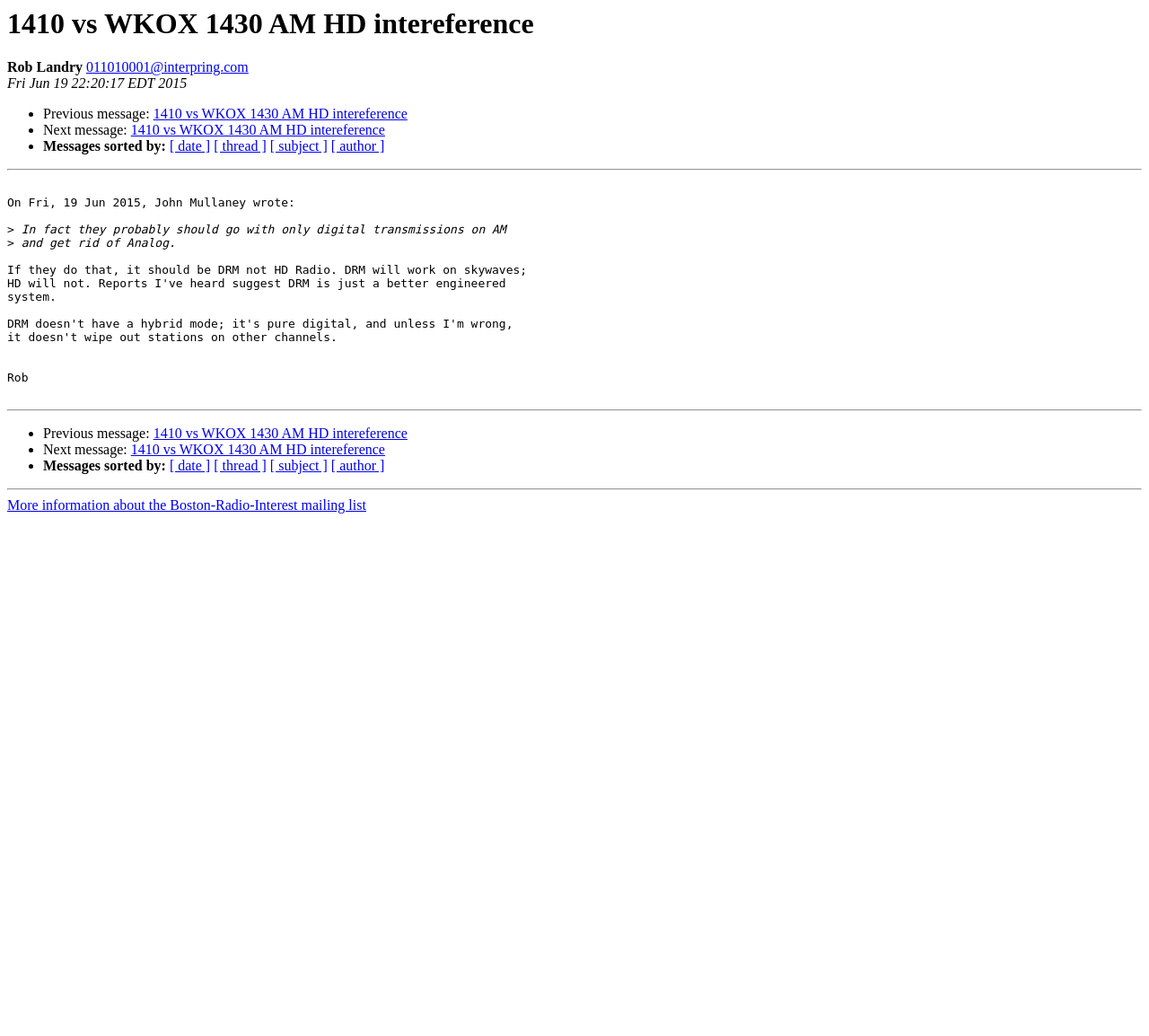Identify the bounding box coordinates of the region that needs to be clicked to carry out this instruction: "Search for a hobby". Provide these coordinates as four float numbers ranging from 0 to 1, i.e., [left, top, right, bottom].

None